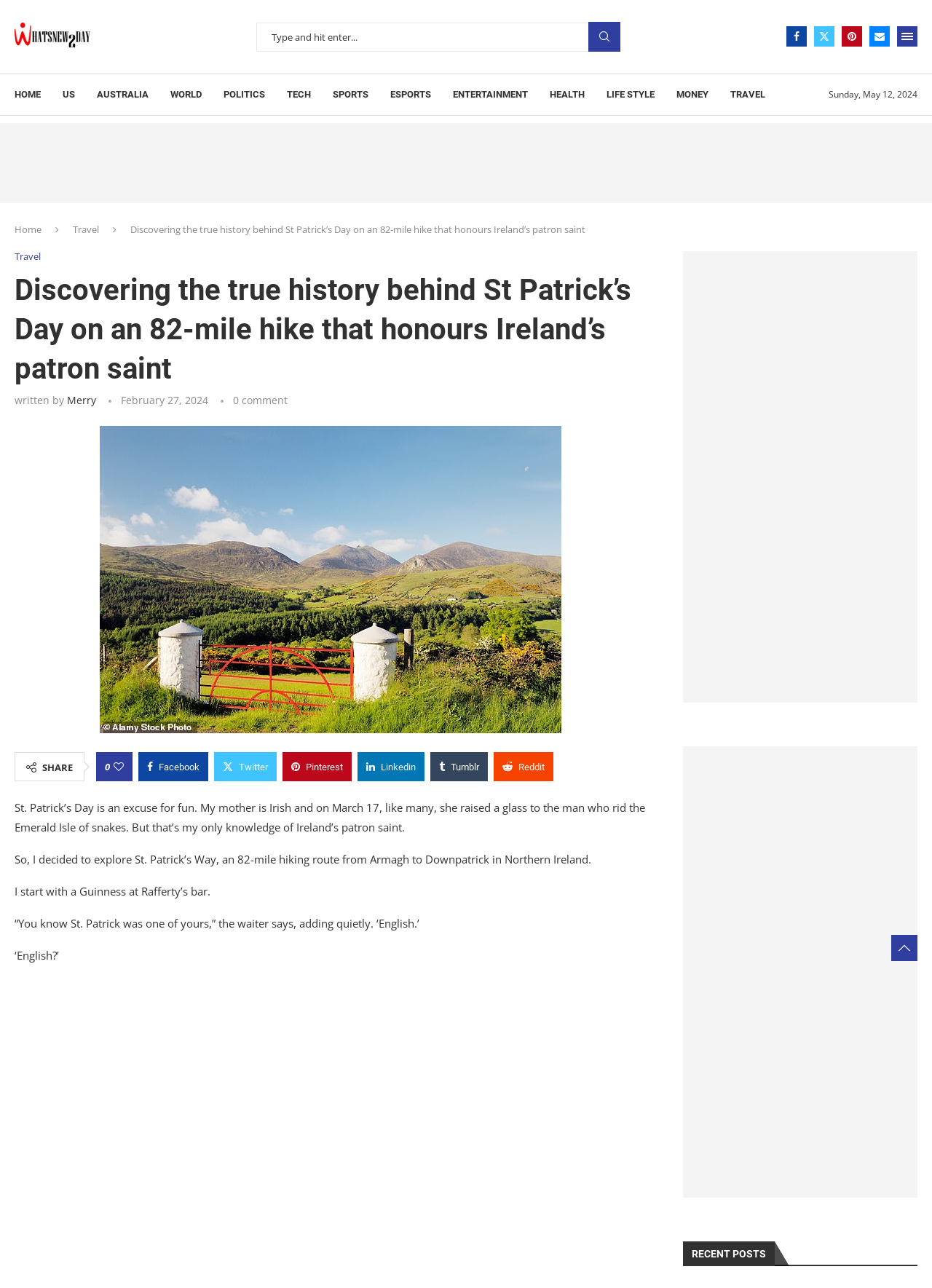Locate the bounding box of the UI element with the following description: "Life Style".

[0.651, 0.058, 0.702, 0.089]